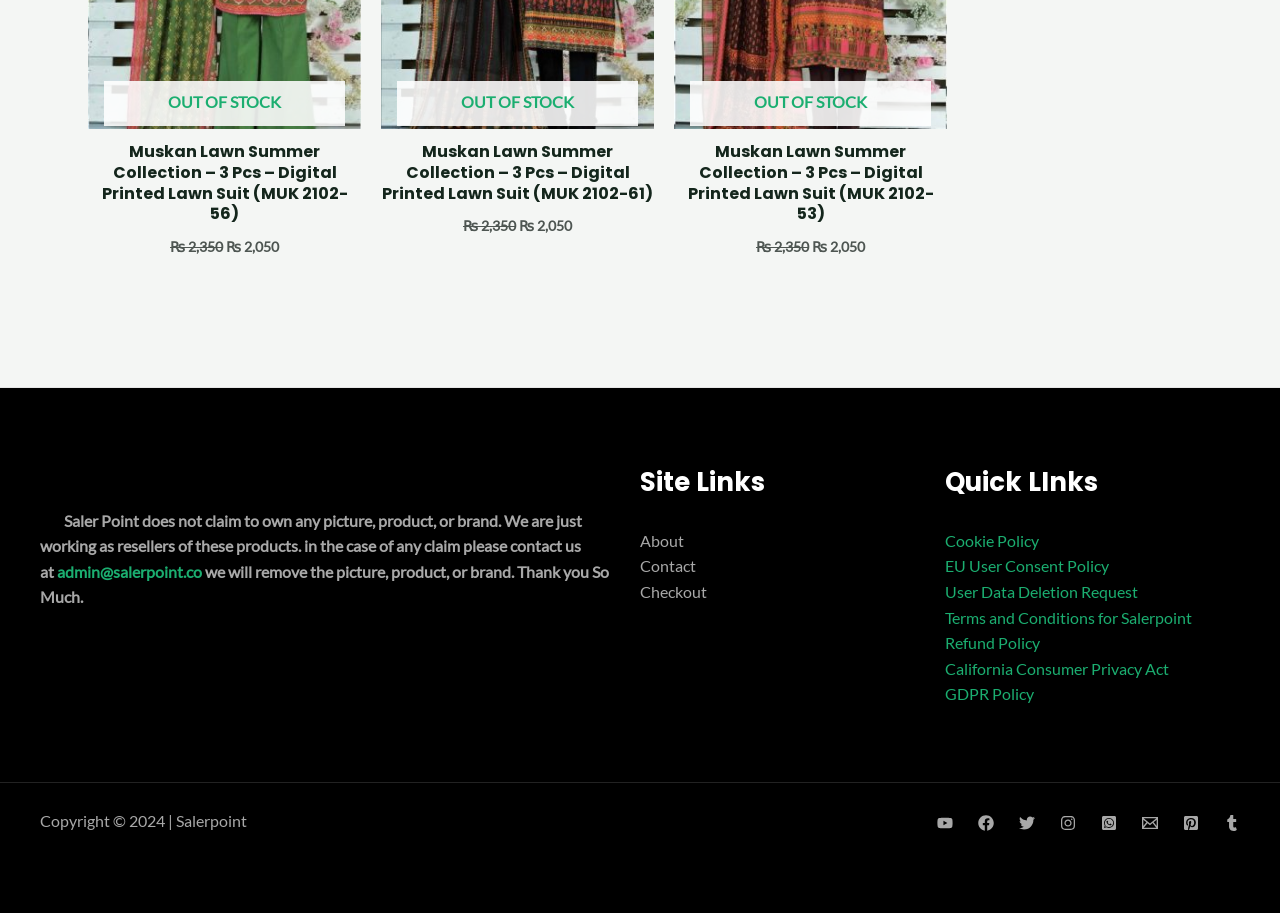Refer to the screenshot and answer the following question in detail:
How many social media links are available?

I counted the number of links with images in the footer section and found eight social media links, including Youtube, Facebook, Twitter, Instagram, Whatsapp, Email, Pinterest, and Tumblr.